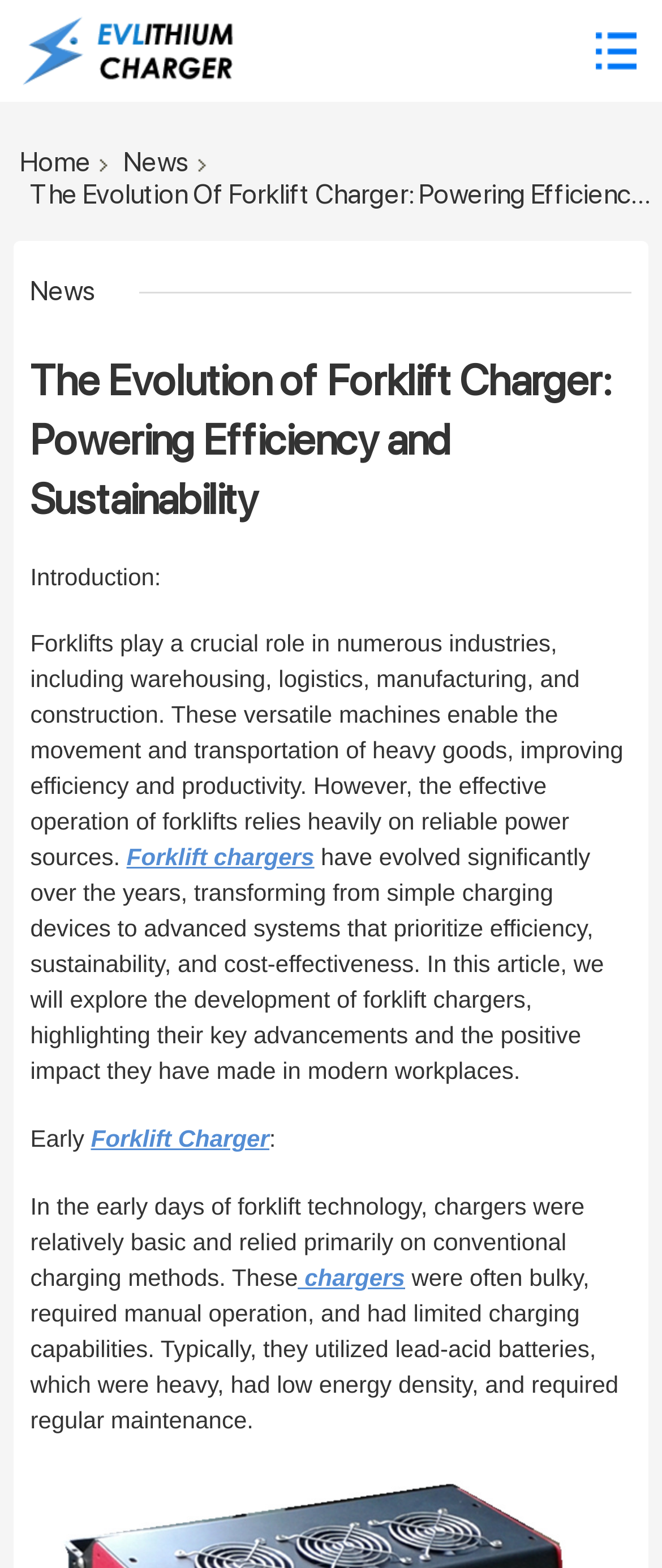What is the name of the company mentioned on the webpage?
Please look at the screenshot and answer in one word or a short phrase.

EVlithiumcharger